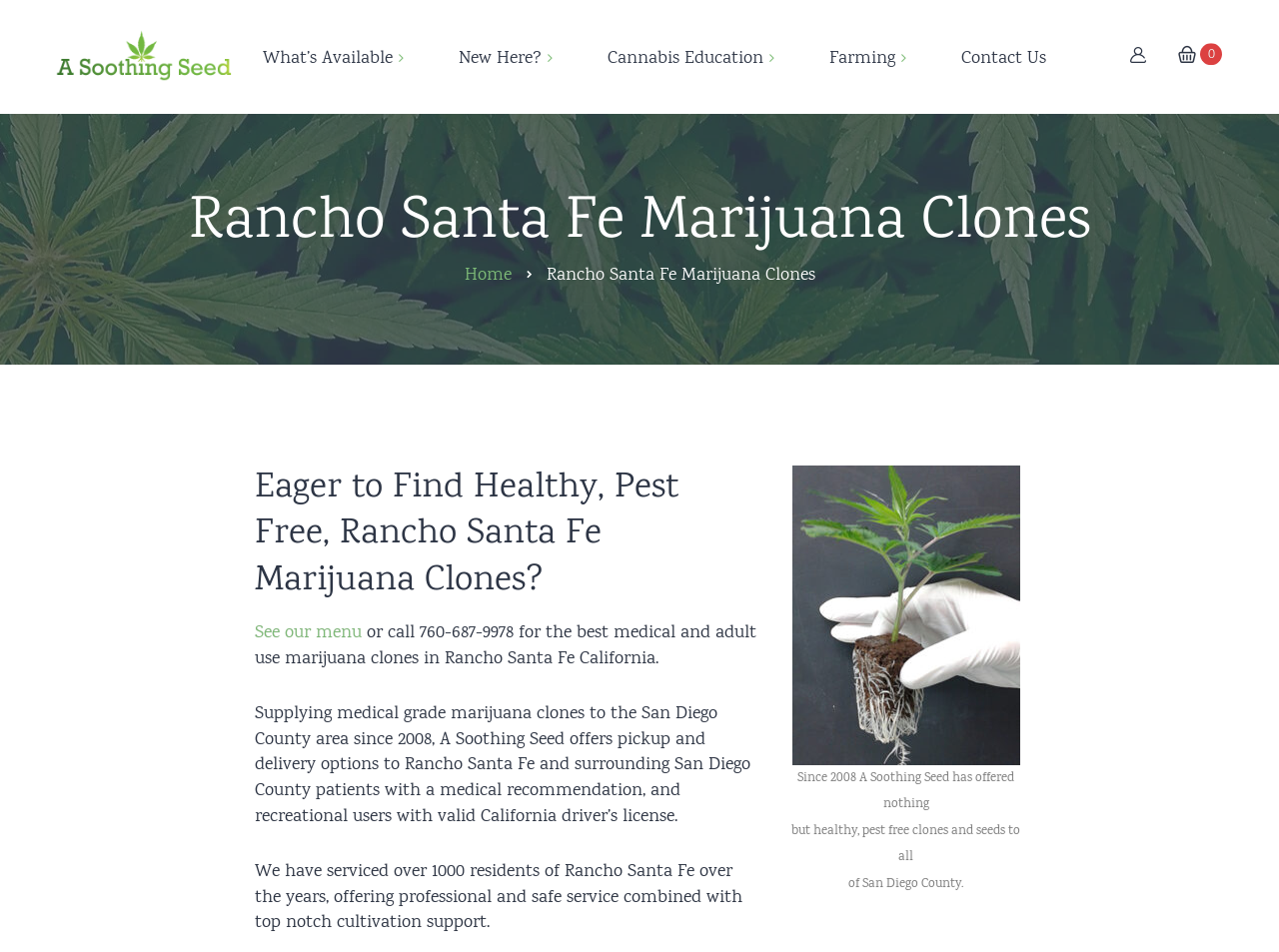Determine the bounding box coordinates for the element that should be clicked to follow this instruction: "Click on 'What’s Available'". The coordinates should be given as four float numbers between 0 and 1, in the format [left, top, right, bottom].

[0.182, 0.051, 0.33, 0.079]